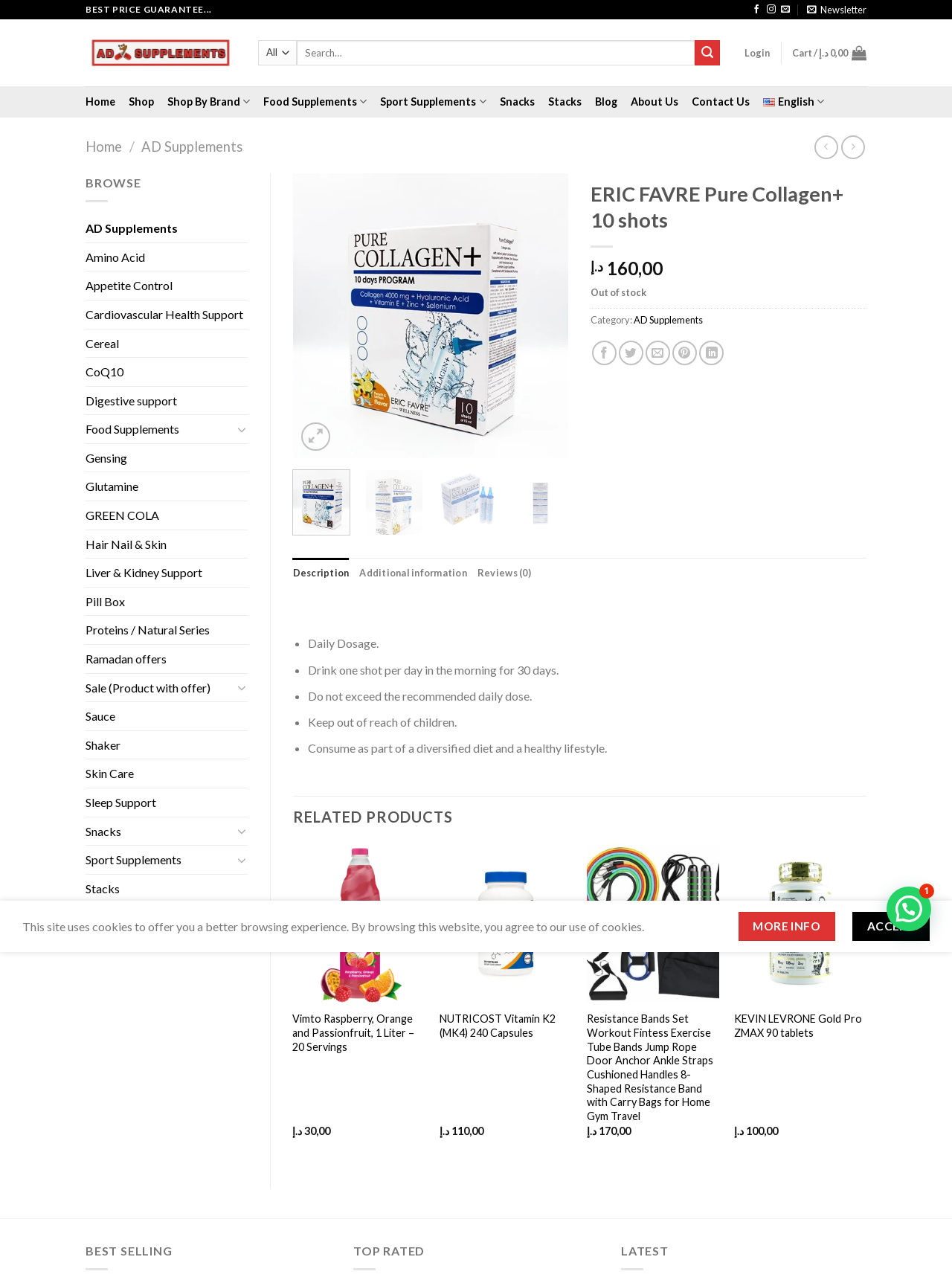Answer succinctly with a single word or phrase:
What is the purpose of the button with the icon?

Toggle